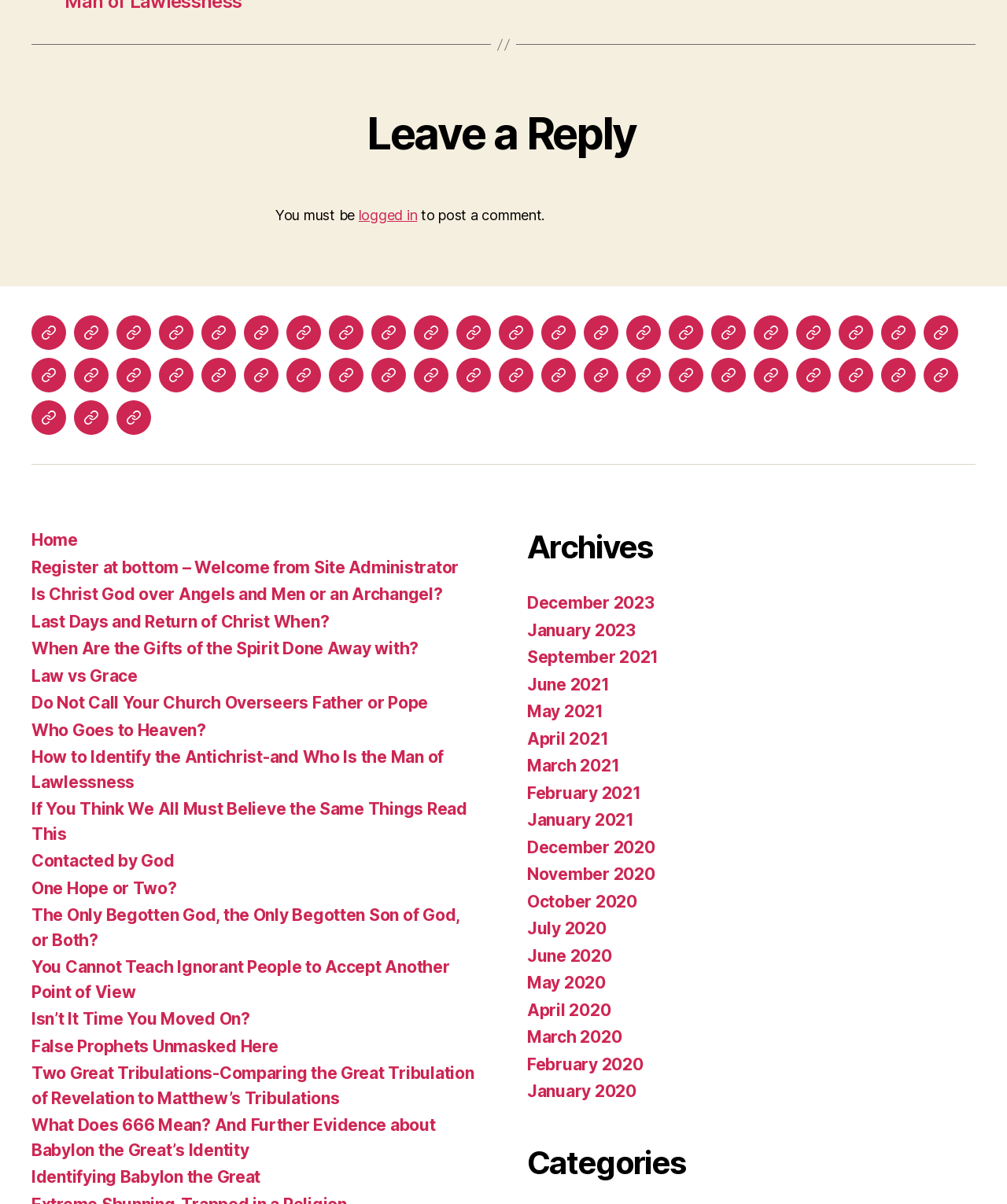Determine the bounding box coordinates of the region I should click to achieve the following instruction: "Click on 'Leave a Reply'". Ensure the bounding box coordinates are four float numbers between 0 and 1, i.e., [left, top, right, bottom].

[0.031, 0.09, 0.969, 0.133]